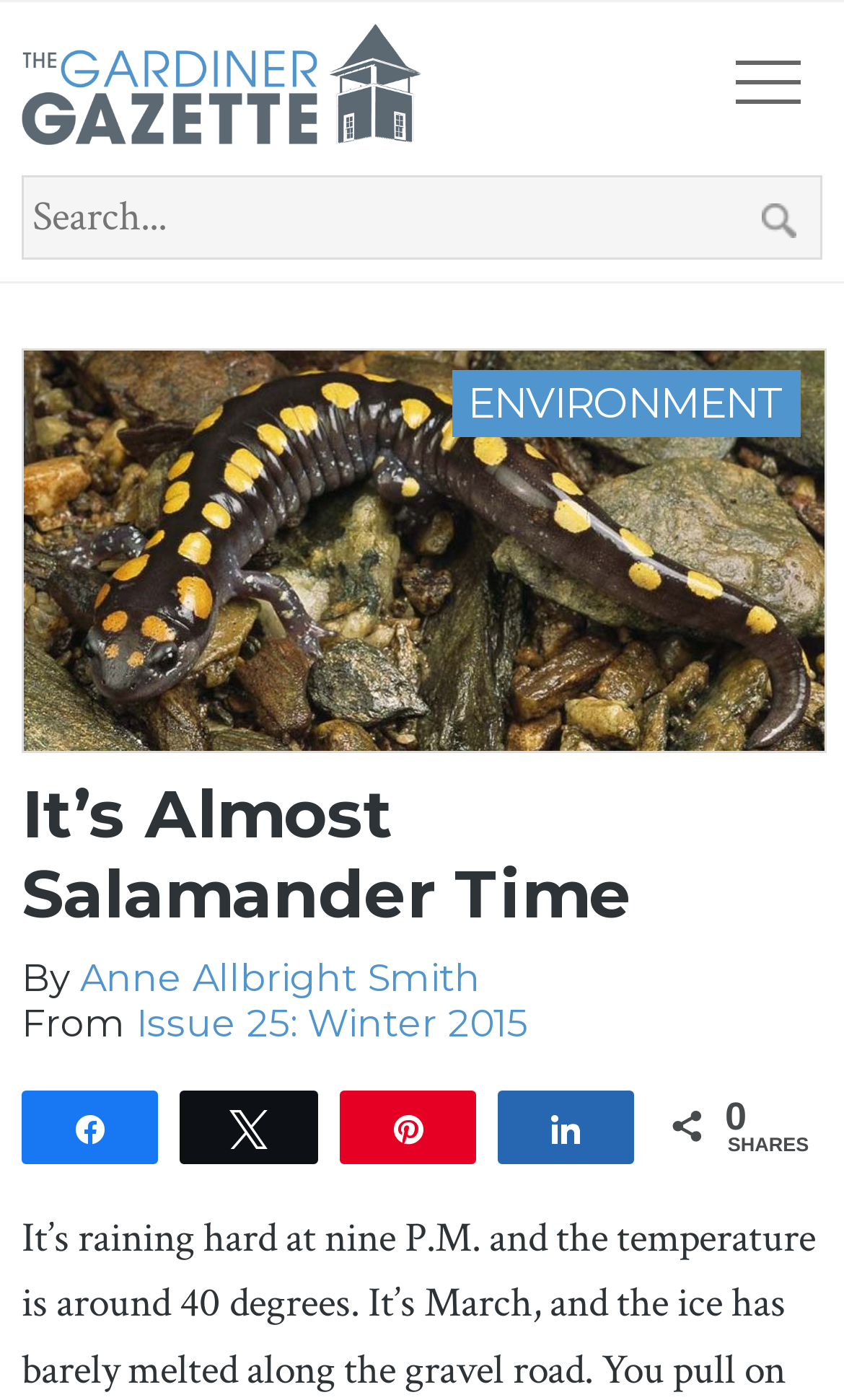Given the description Share, predict the bounding box coordinates of the UI element. Ensure the coordinates are in the format (top-left x, top-left y, bottom-right x, bottom-right y) and all values are between 0 and 1.

[0.028, 0.78, 0.185, 0.826]